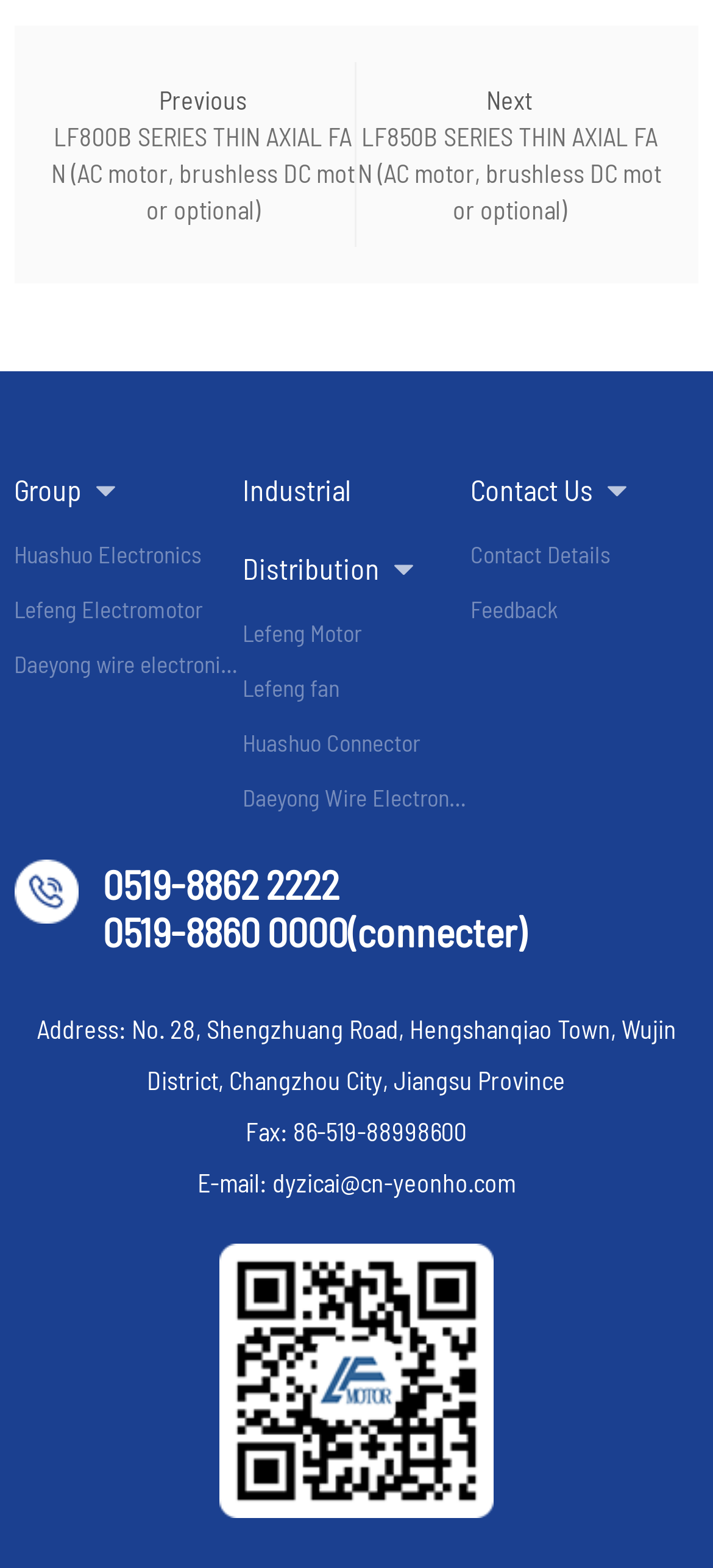Locate the bounding box coordinates of the element I should click to achieve the following instruction: "Go to the 'Group' page".

[0.02, 0.301, 0.115, 0.323]